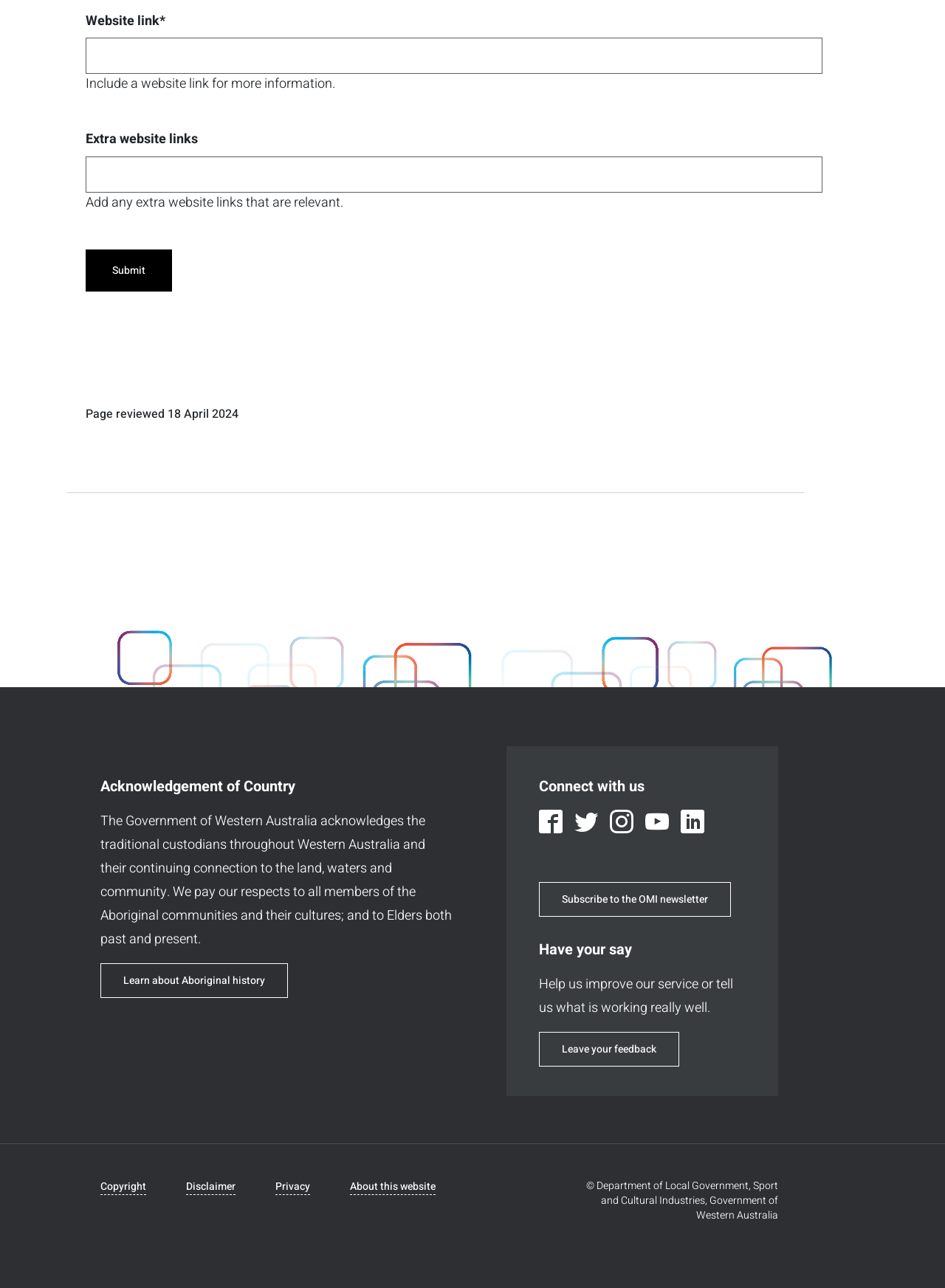Please specify the bounding box coordinates of the clickable section necessary to execute the following command: "Add extra website links".

[0.091, 0.121, 0.87, 0.149]